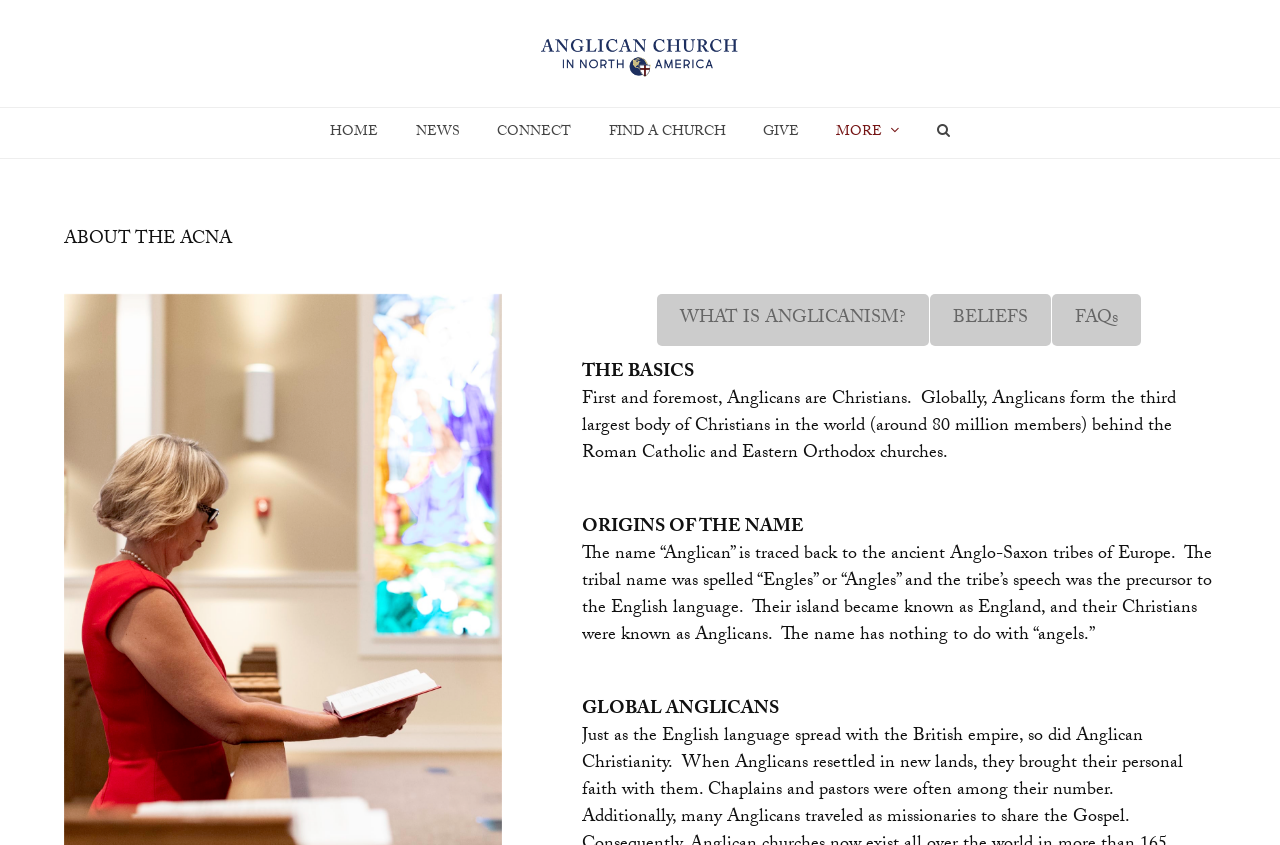Find the bounding box coordinates of the area to click in order to follow the instruction: "Click on the Search button".

[0.719, 0.128, 0.755, 0.187]